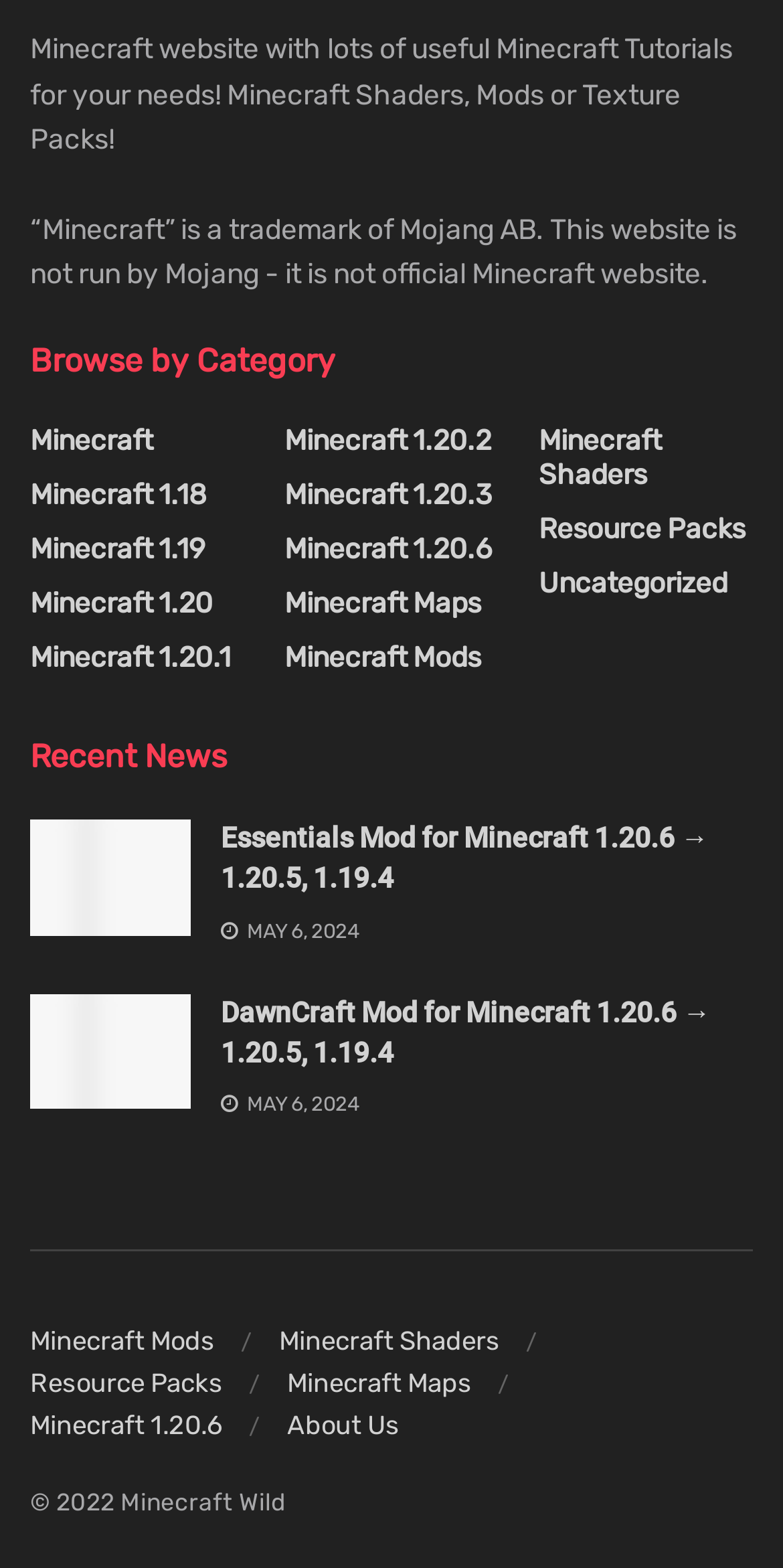Please provide a comprehensive answer to the question below using the information from the image: How many categories are available for browsing?

By examining the links under the 'Browse by Category' heading, I count 6 categories: Minecraft, Minecraft 1.18, Minecraft 1.19, Minecraft 1.20, Minecraft Maps, and Minecraft Mods.